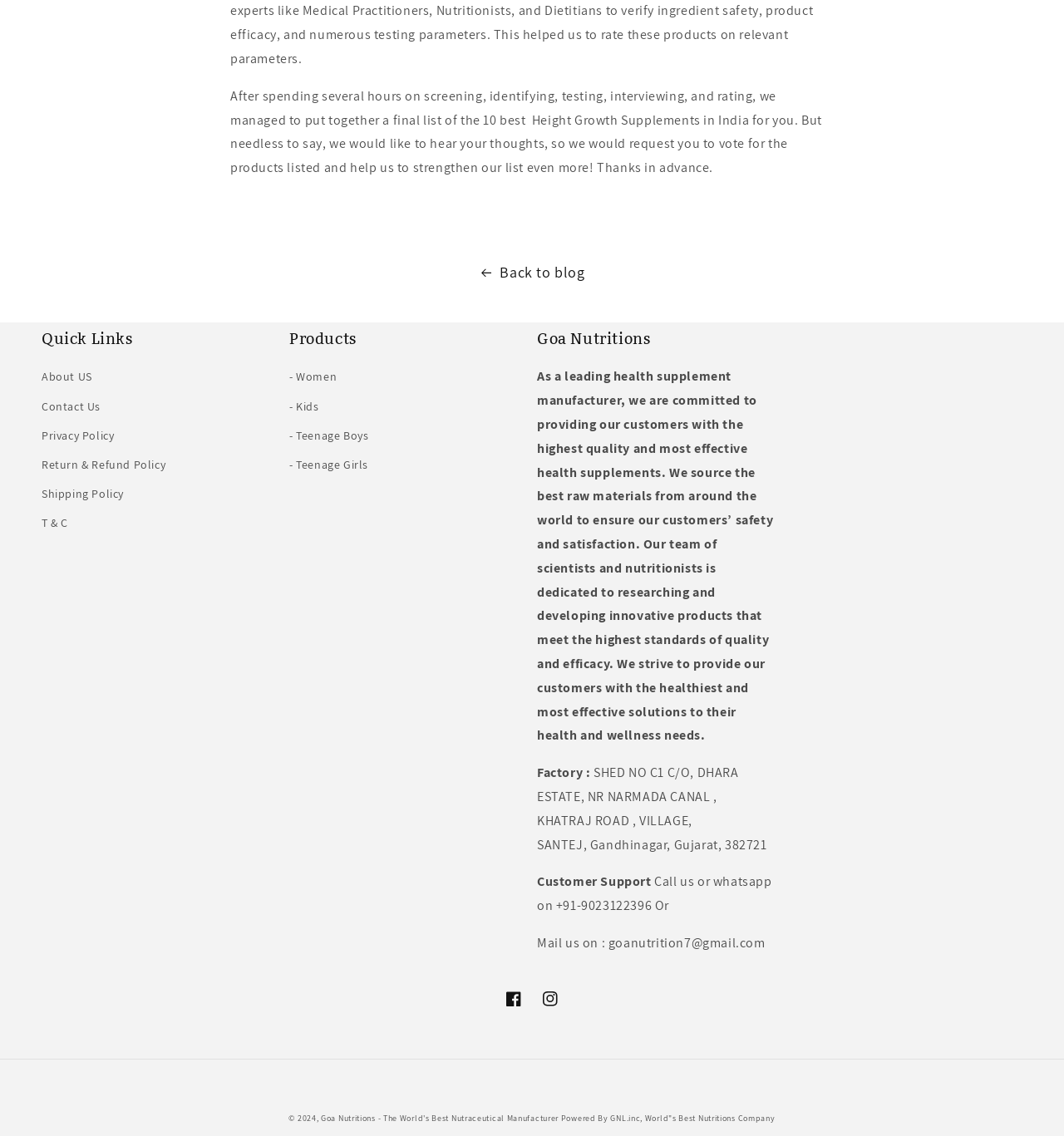Analyze the image and give a detailed response to the question:
What is the year of copyright for Goa Nutritions?

The year of copyright for Goa Nutritions can be found in the StaticText element with the description '© 2024,'. This element is located at the bottom of the webpage.